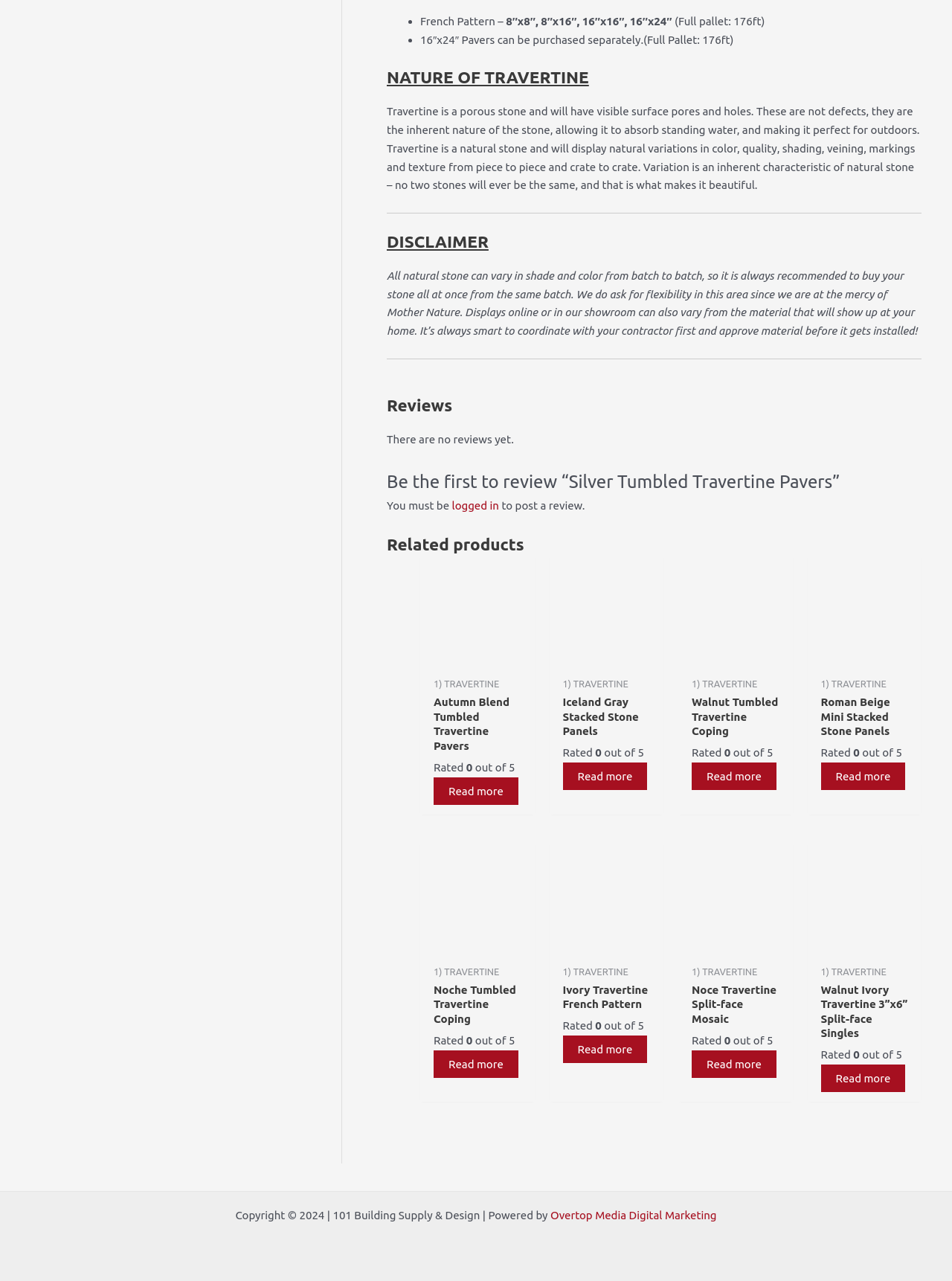Could you highlight the region that needs to be clicked to execute the instruction: "Read more about 'Autumn Blend Tumbled Travertine Pavers'"?

[0.455, 0.607, 0.544, 0.628]